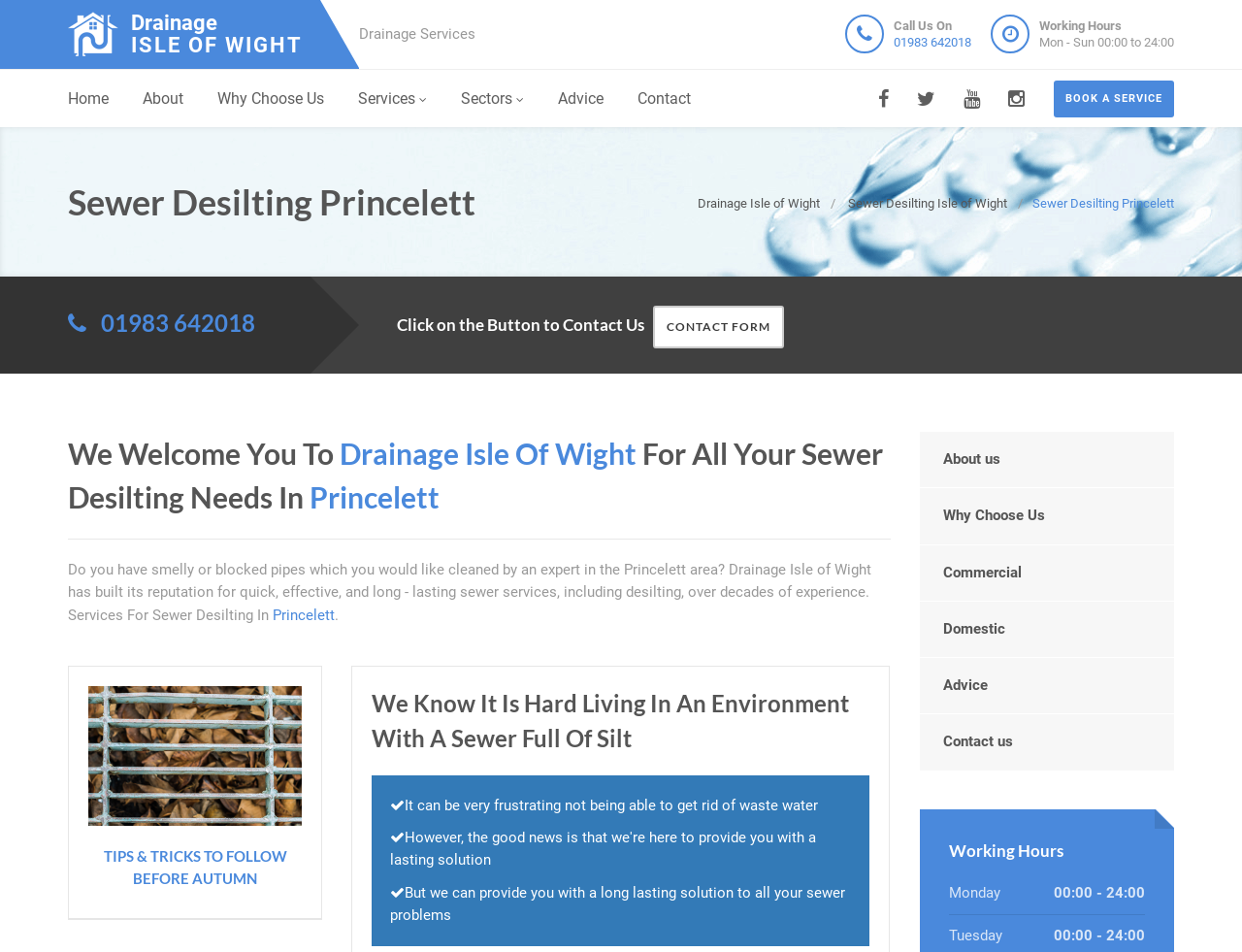Locate the bounding box coordinates of the element I should click to achieve the following instruction: "Learn more about 'Sewer Desilting Isle of Wight'".

[0.683, 0.206, 0.811, 0.221]